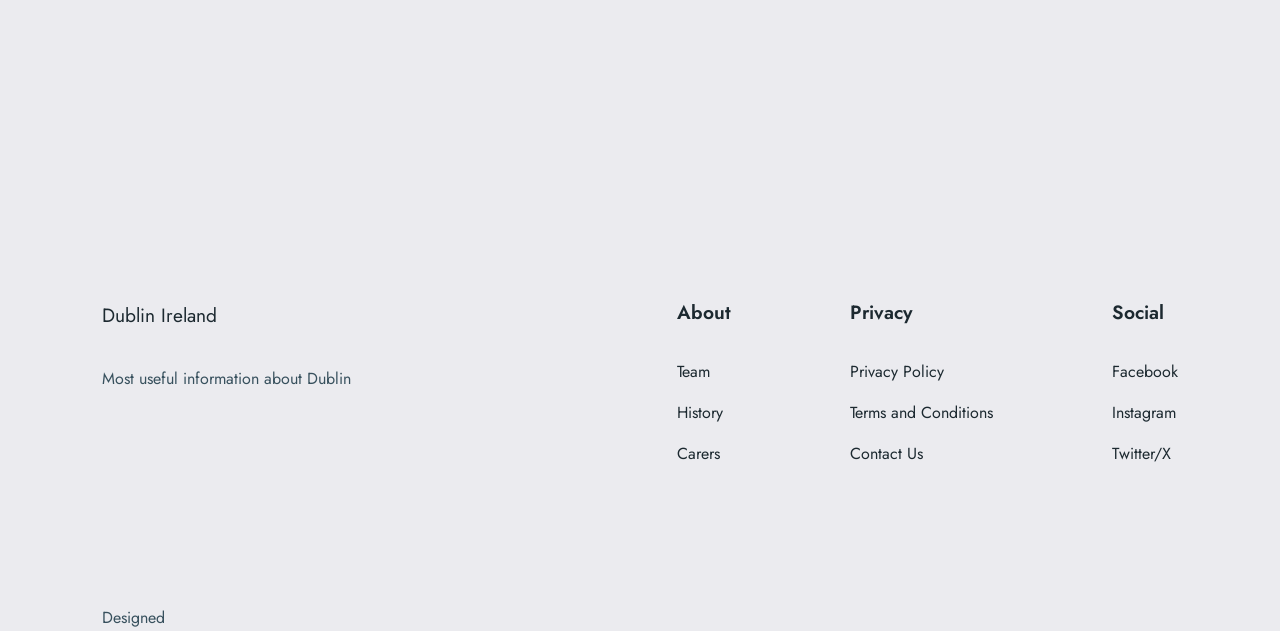Determine the bounding box coordinates of the clickable region to execute the instruction: "View About page". The coordinates should be four float numbers between 0 and 1, denoted as [left, top, right, bottom].

[0.529, 0.476, 0.571, 0.513]